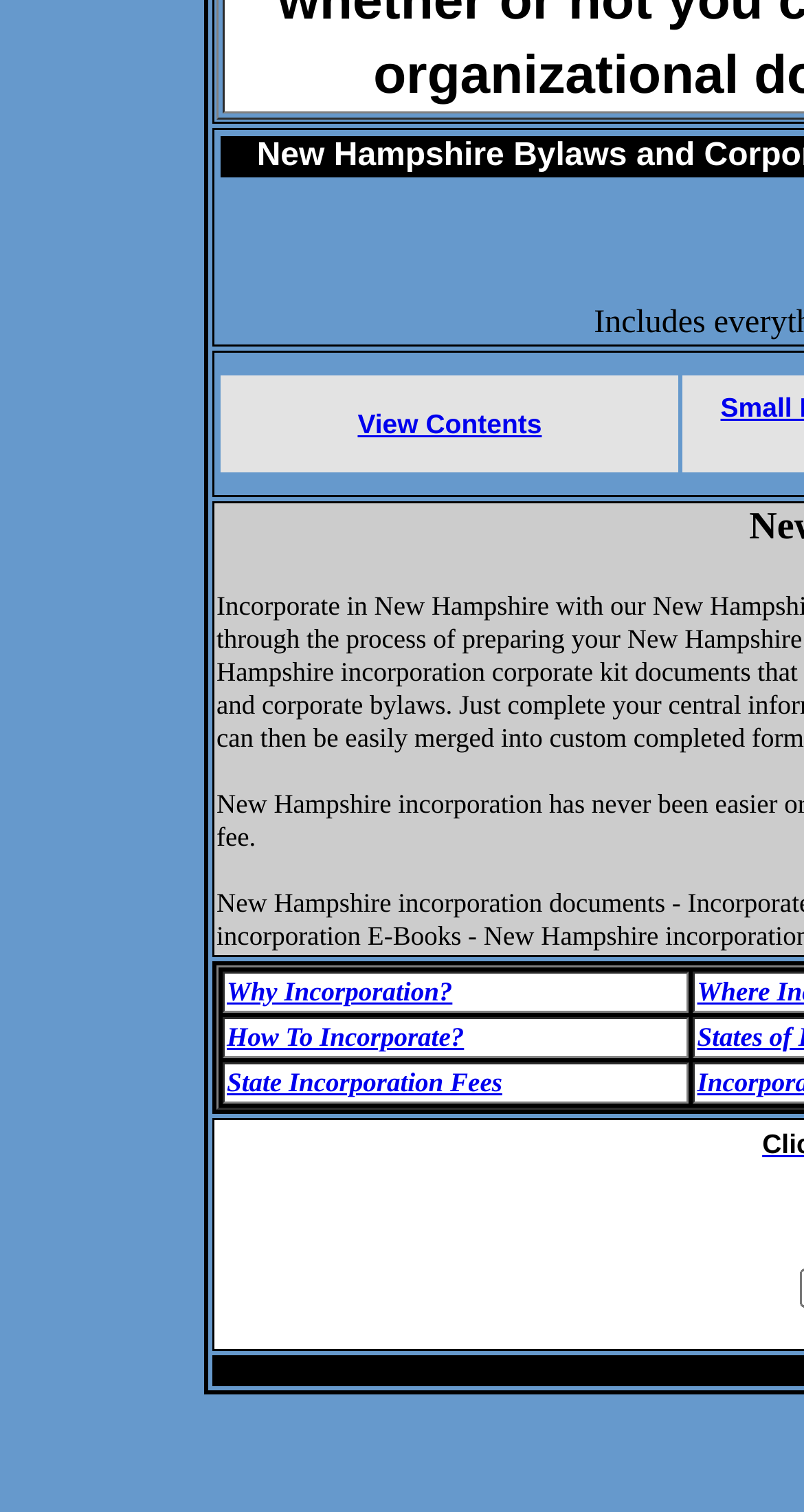Give the bounding box coordinates for the element described as: "View Contents".

[0.445, 0.27, 0.674, 0.29]